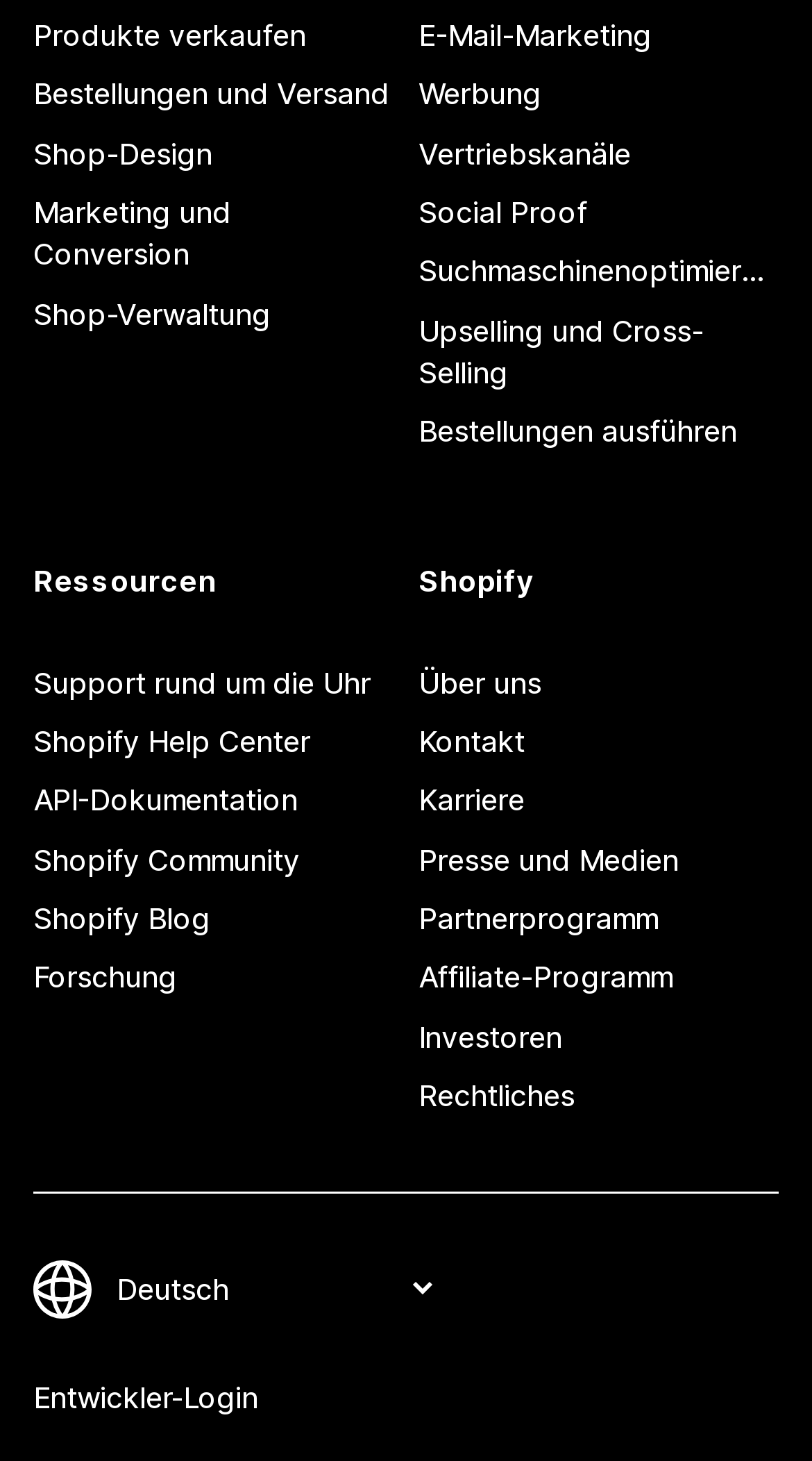How many headings are there on the webpage?
Please analyze the image and answer the question with as much detail as possible.

I found two headings on the webpage: 'Ressourcen' and 'Shopify'.